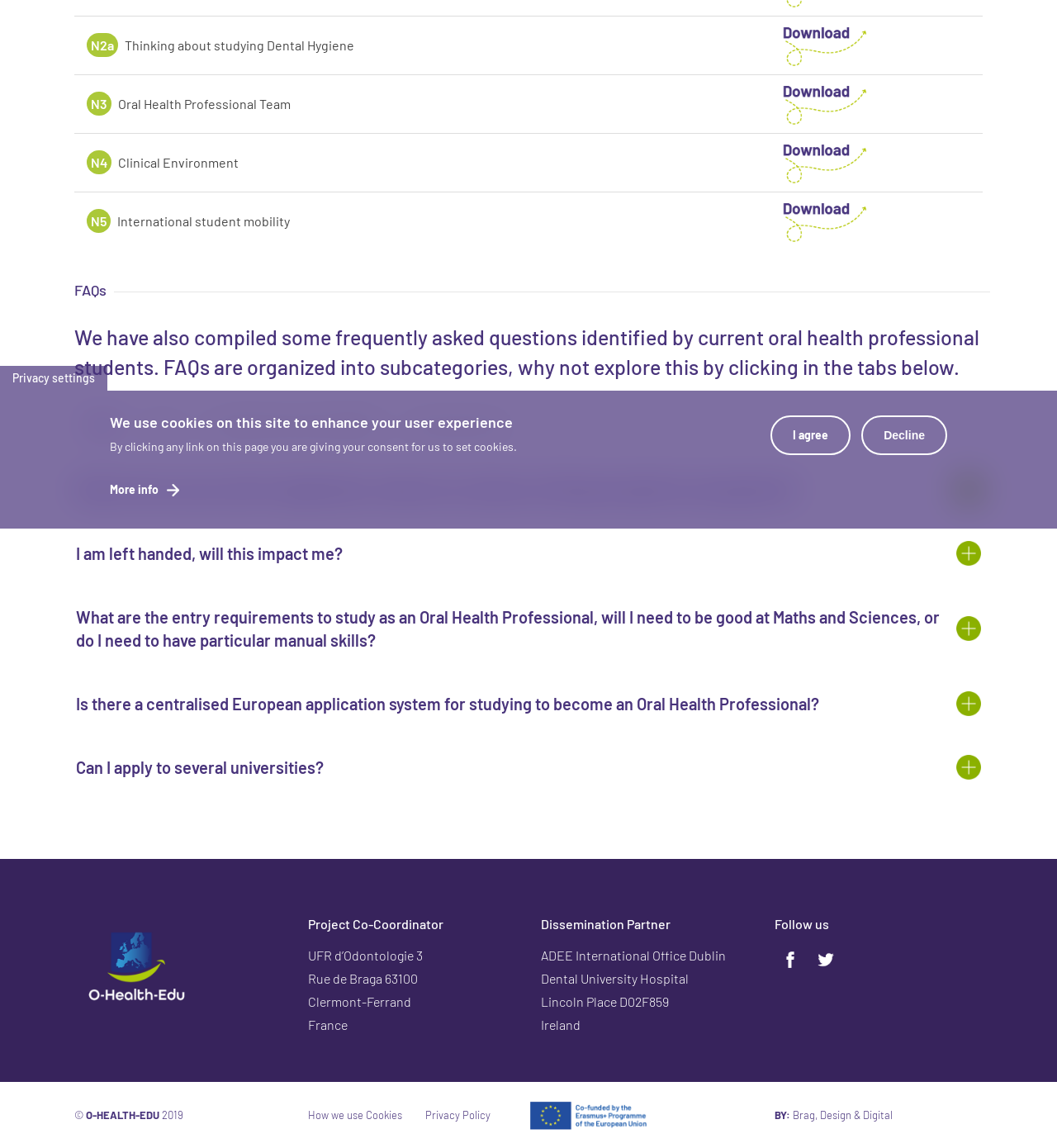Ascertain the bounding box coordinates for the UI element detailed here: "More info". The coordinates should be provided as [left, top, right, bottom] with each value being a float between 0 and 1.

[0.1, 0.411, 0.17, 0.442]